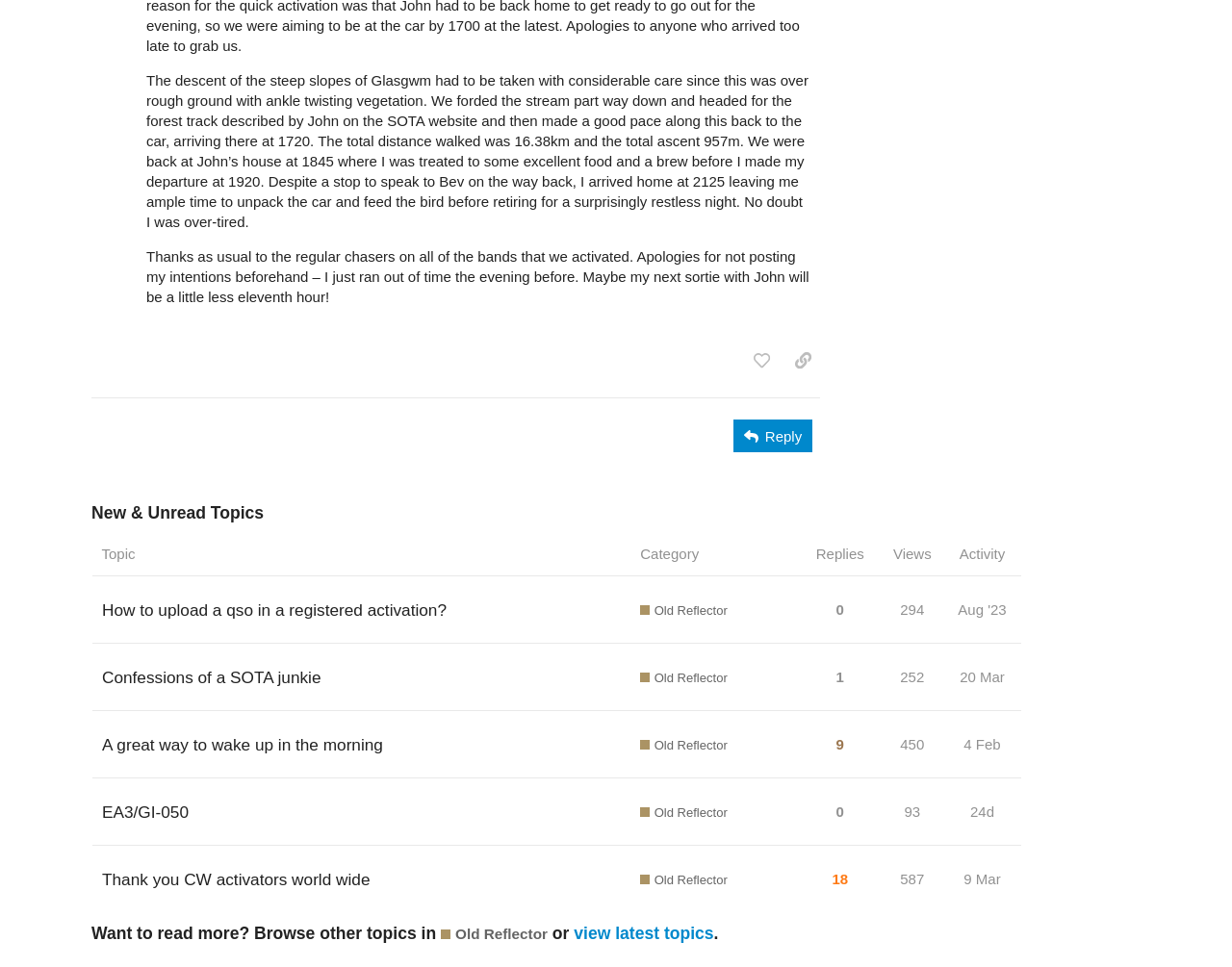Please answer the following question using a single word or phrase: 
What is the date of the topic 'Thank you CW activators world wide'?

9 Mar